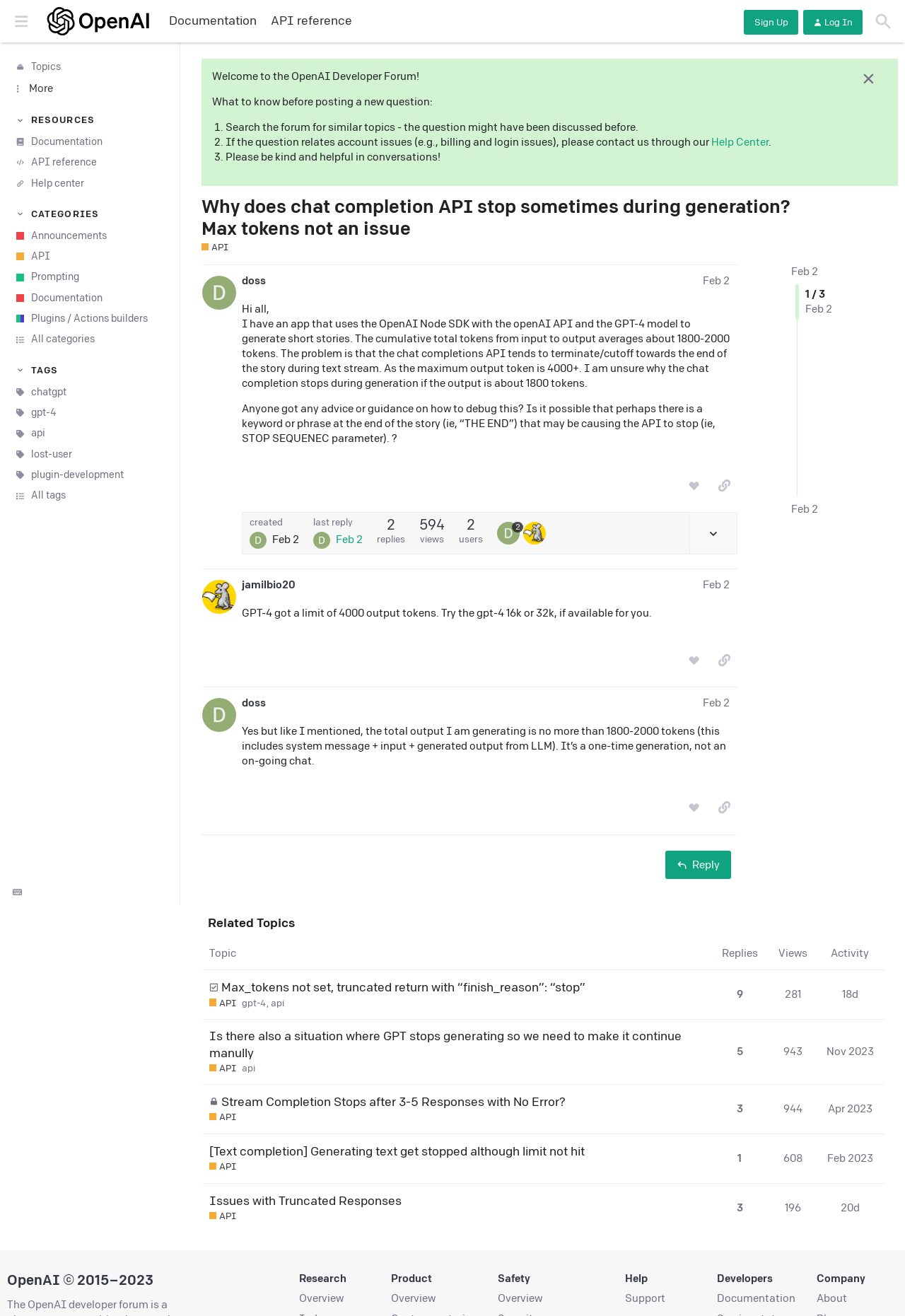Respond to the question below with a single word or phrase:
What is the user seeking help with?

Debugging chat completion API issue